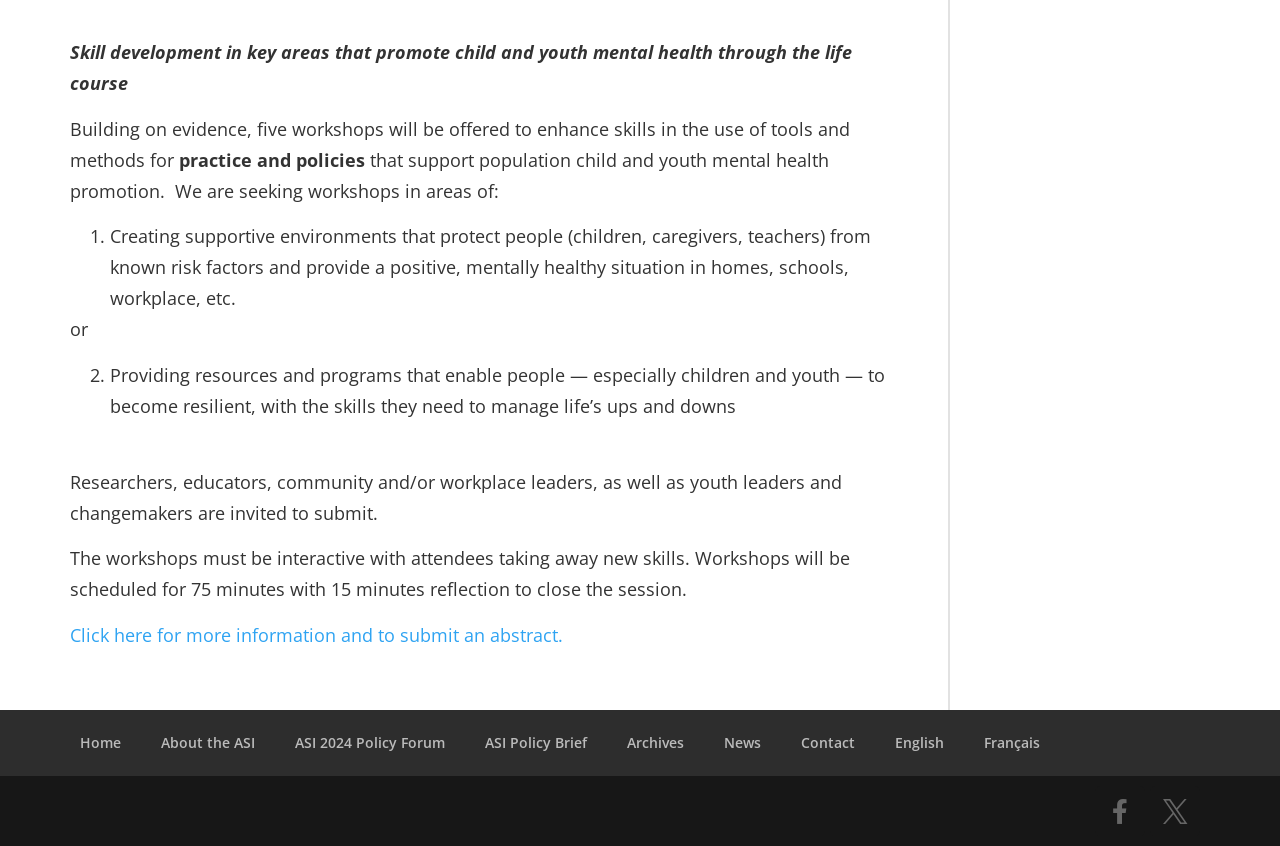Calculate the bounding box coordinates for the UI element based on the following description: "ASI 2024 Policy Forum". Ensure the coordinates are four float numbers between 0 and 1, i.e., [left, top, right, bottom].

[0.23, 0.851, 0.348, 0.906]